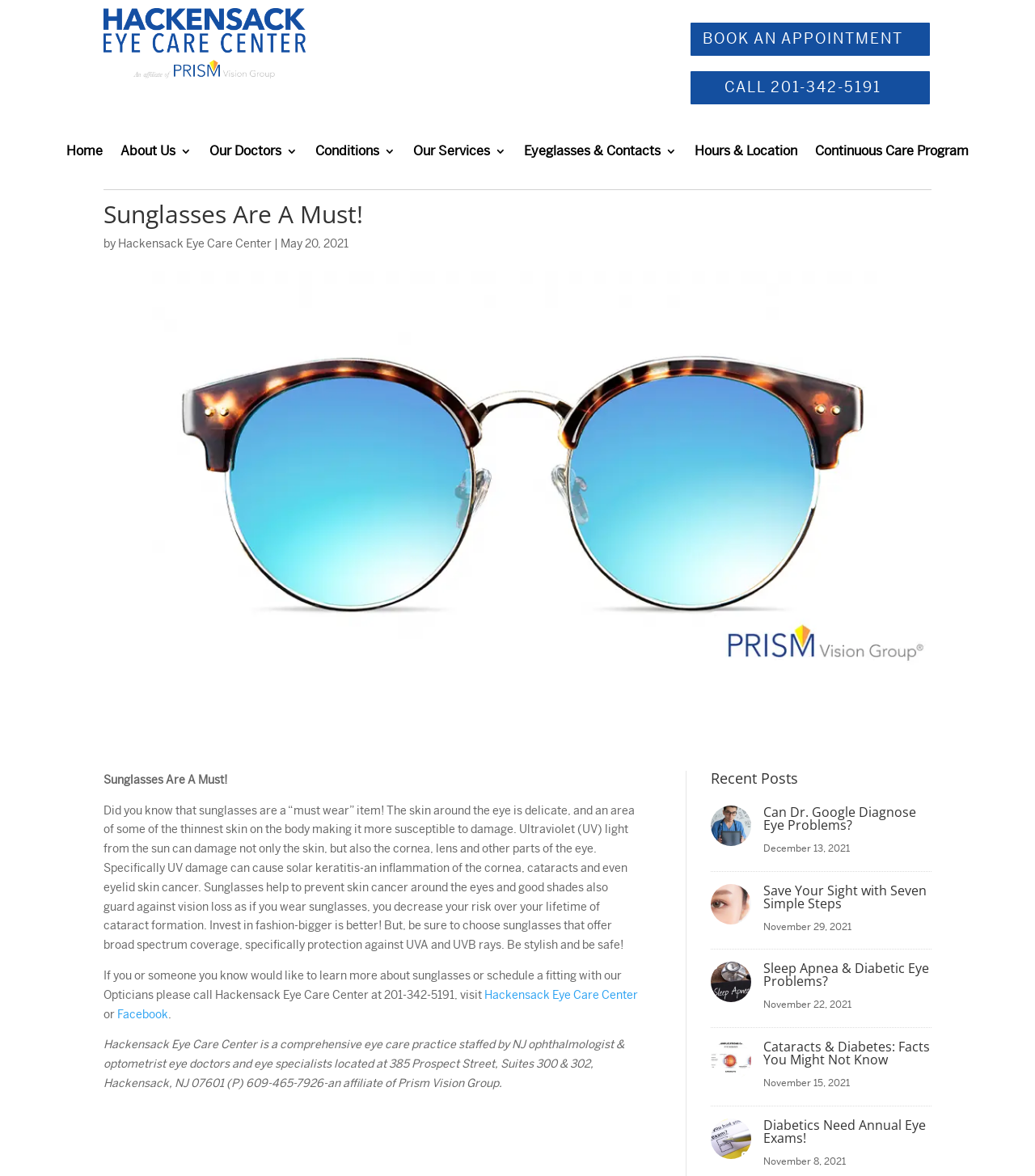What is the phone number to schedule an appointment?
Answer the question in as much detail as possible.

The phone number is mentioned in the webpage as a call-to-action to schedule an appointment with Hackensack Eye Care Center.